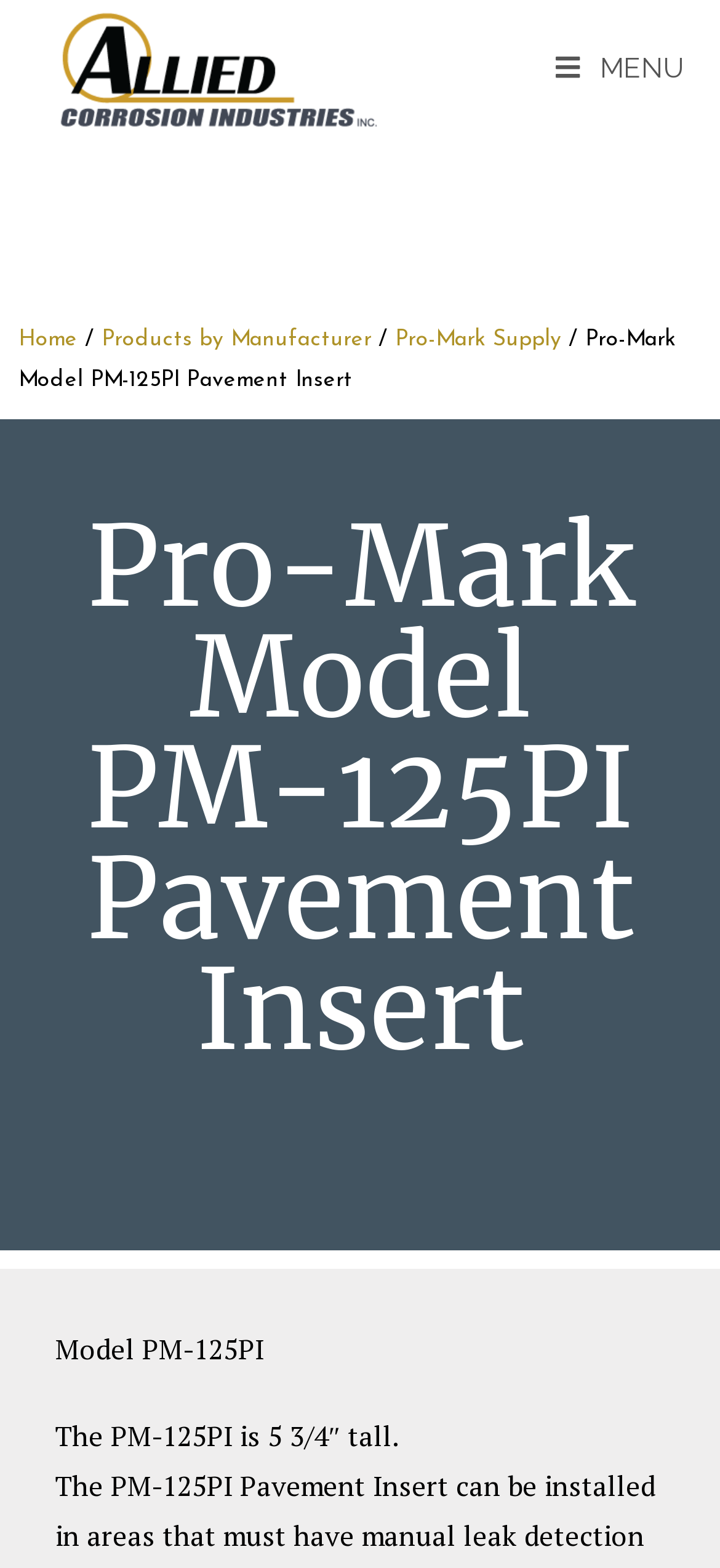Respond with a single word or phrase to the following question: What is the height of the PM-125PI?

5 3/4 inches